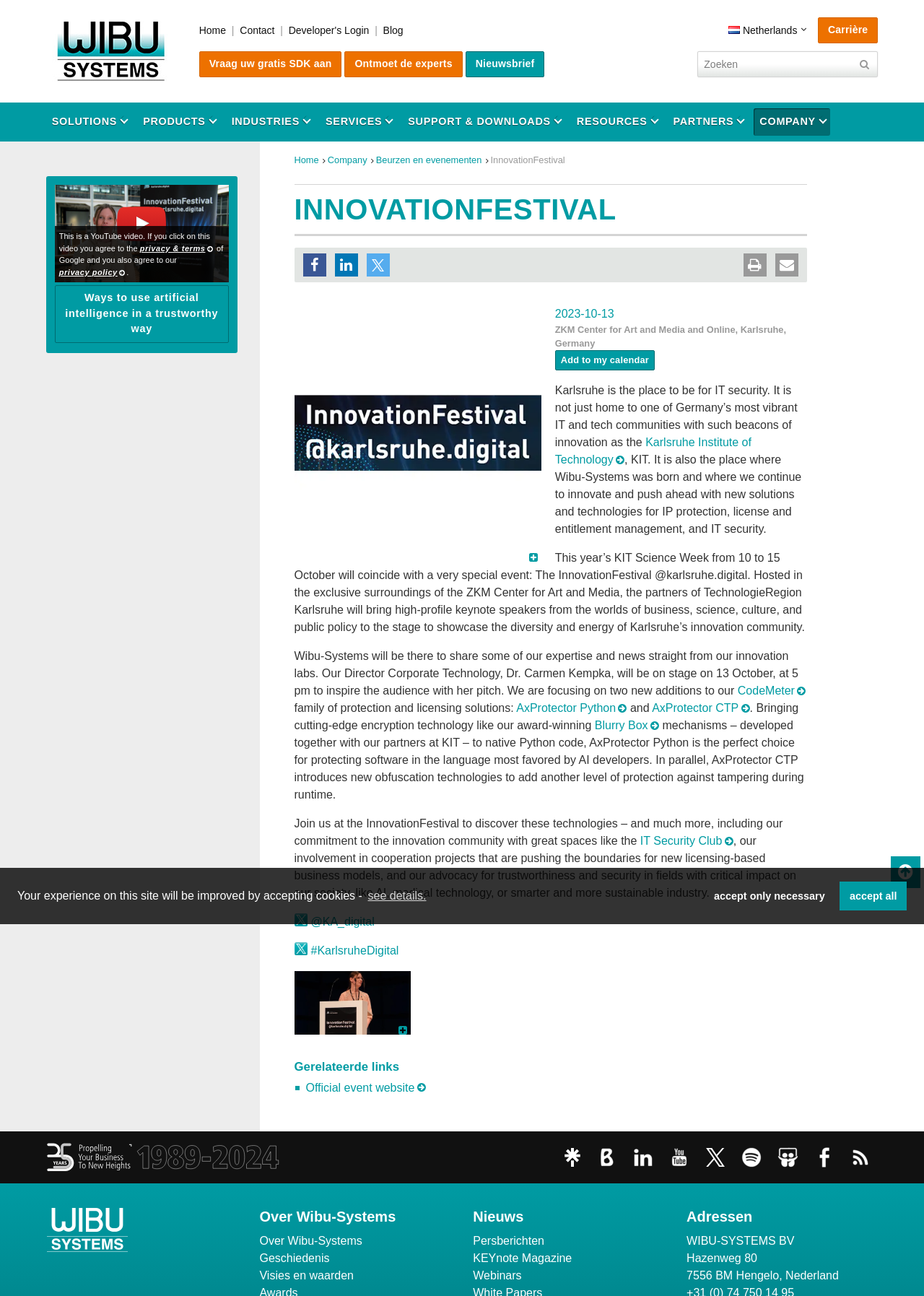Can you provide the bounding box coordinates for the element that should be clicked to implement the instruction: "View the 'CodeMeter' product"?

[0.312, 0.16, 0.386, 0.169]